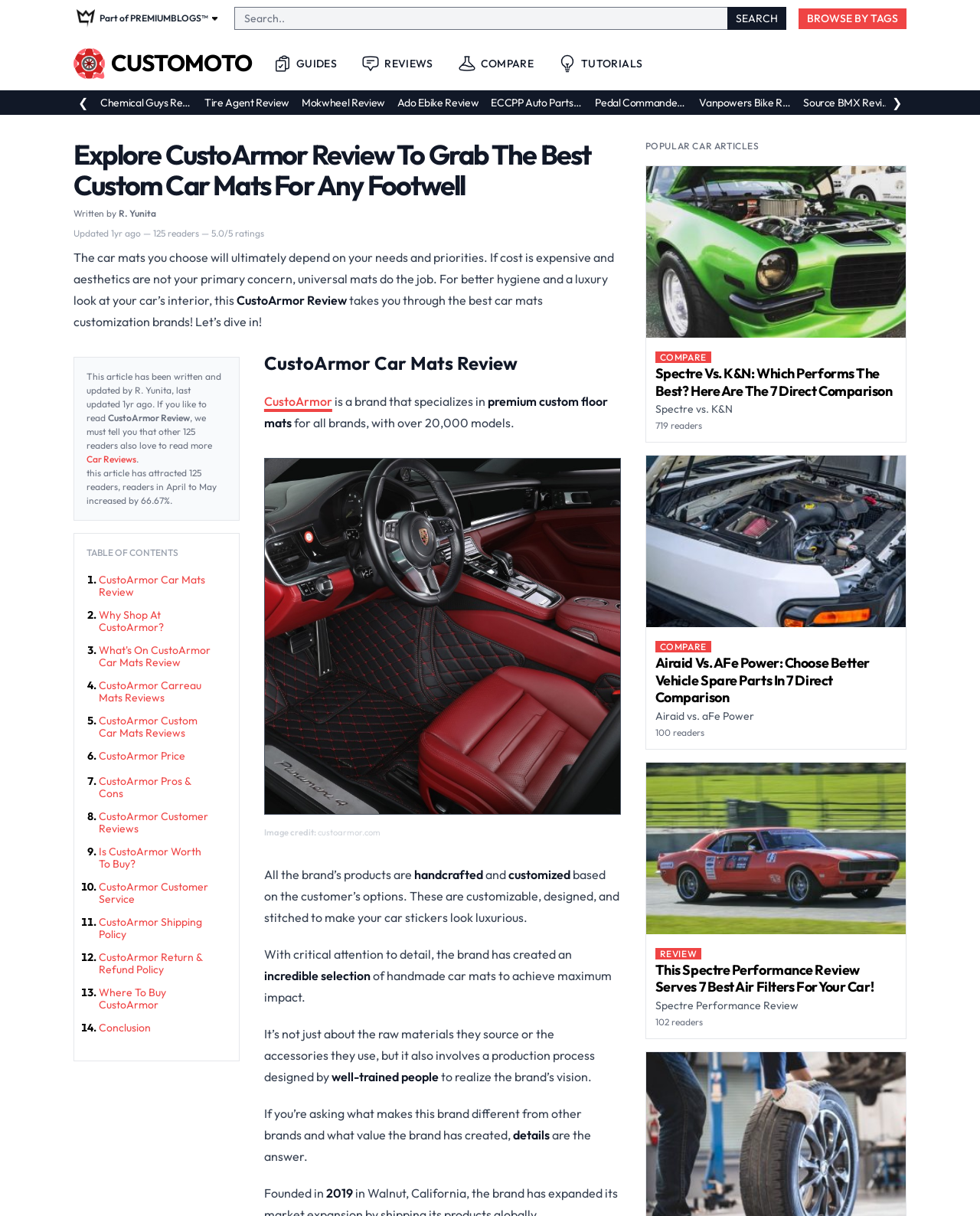How many sections are there in the table of contents?
Provide a detailed answer to the question using information from the image.

I found the answer by counting the number of list markers in the table of contents section, which starts from '1.' and ends at '14.'.